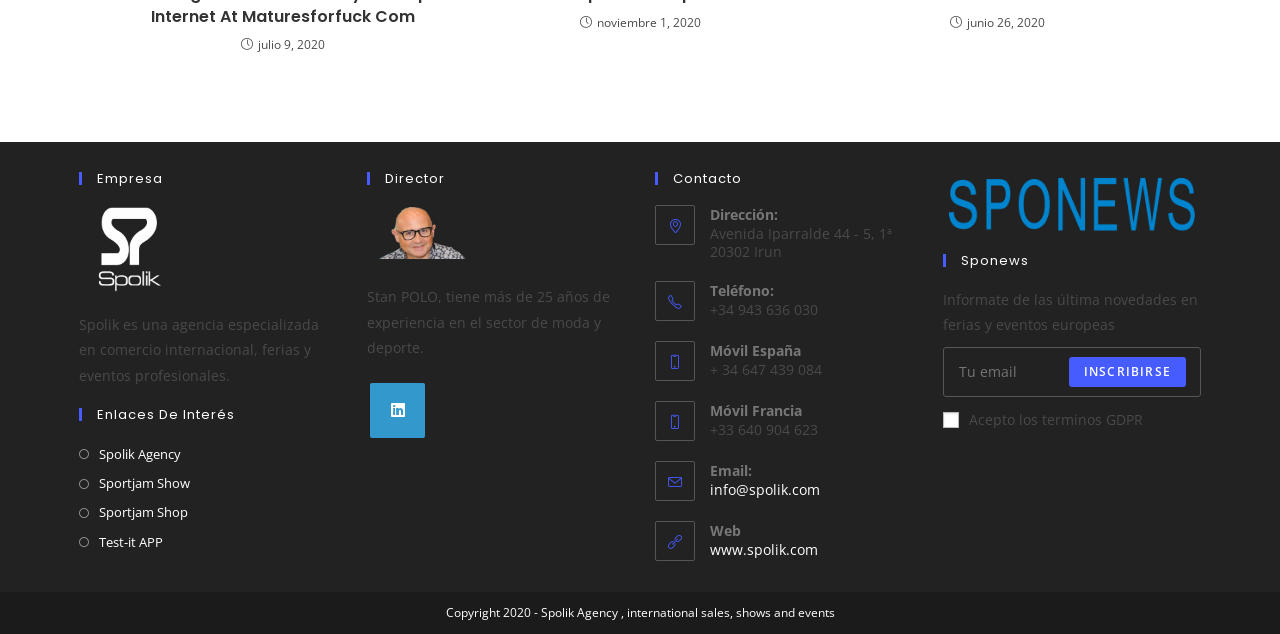Please find the bounding box coordinates of the clickable region needed to complete the following instruction: "Enter email address to subscribe". The bounding box coordinates must consist of four float numbers between 0 and 1, i.e., [left, top, right, bottom].

[0.737, 0.547, 0.938, 0.626]